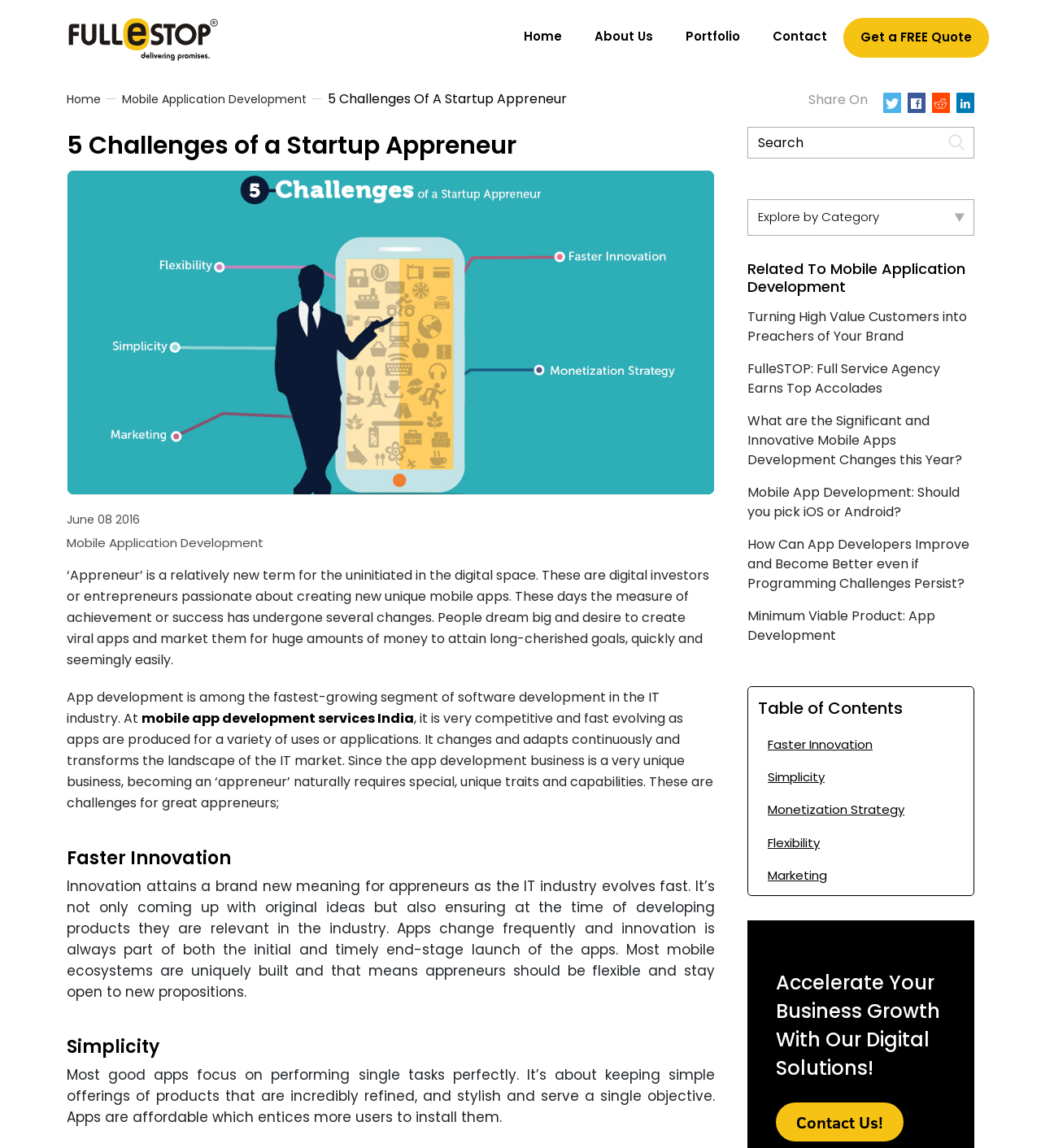Find the bounding box coordinates of the area that needs to be clicked in order to achieve the following instruction: "Click the 'Home' link". The coordinates should be specified as four float numbers between 0 and 1, i.e., [left, top, right, bottom].

[0.488, 0.016, 0.555, 0.049]